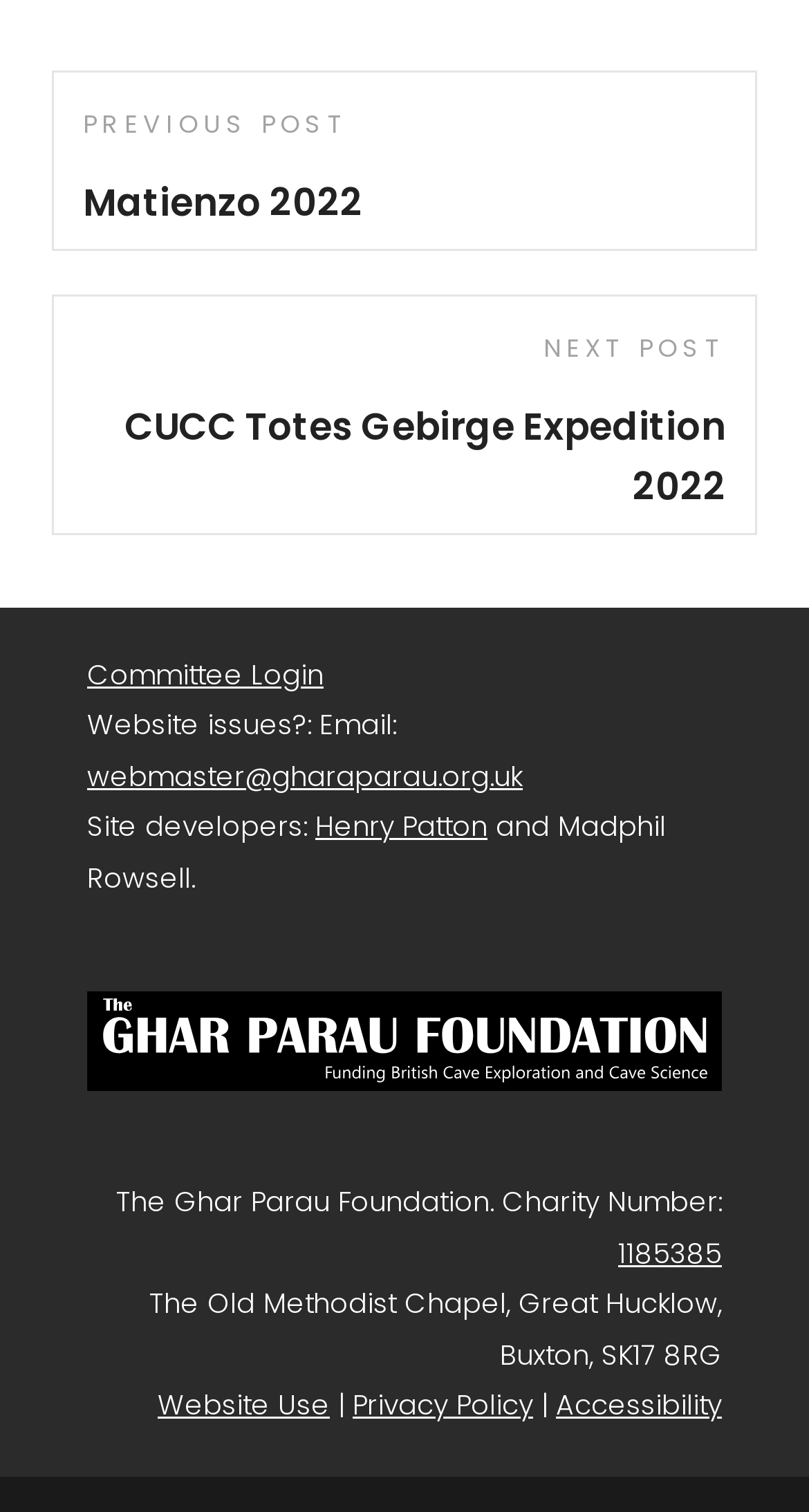Determine the bounding box coordinates of the clickable area required to perform the following instruction: "Go to previous post". The coordinates should be represented as four float numbers between 0 and 1: [left, top, right, bottom].

[0.067, 0.048, 0.933, 0.164]